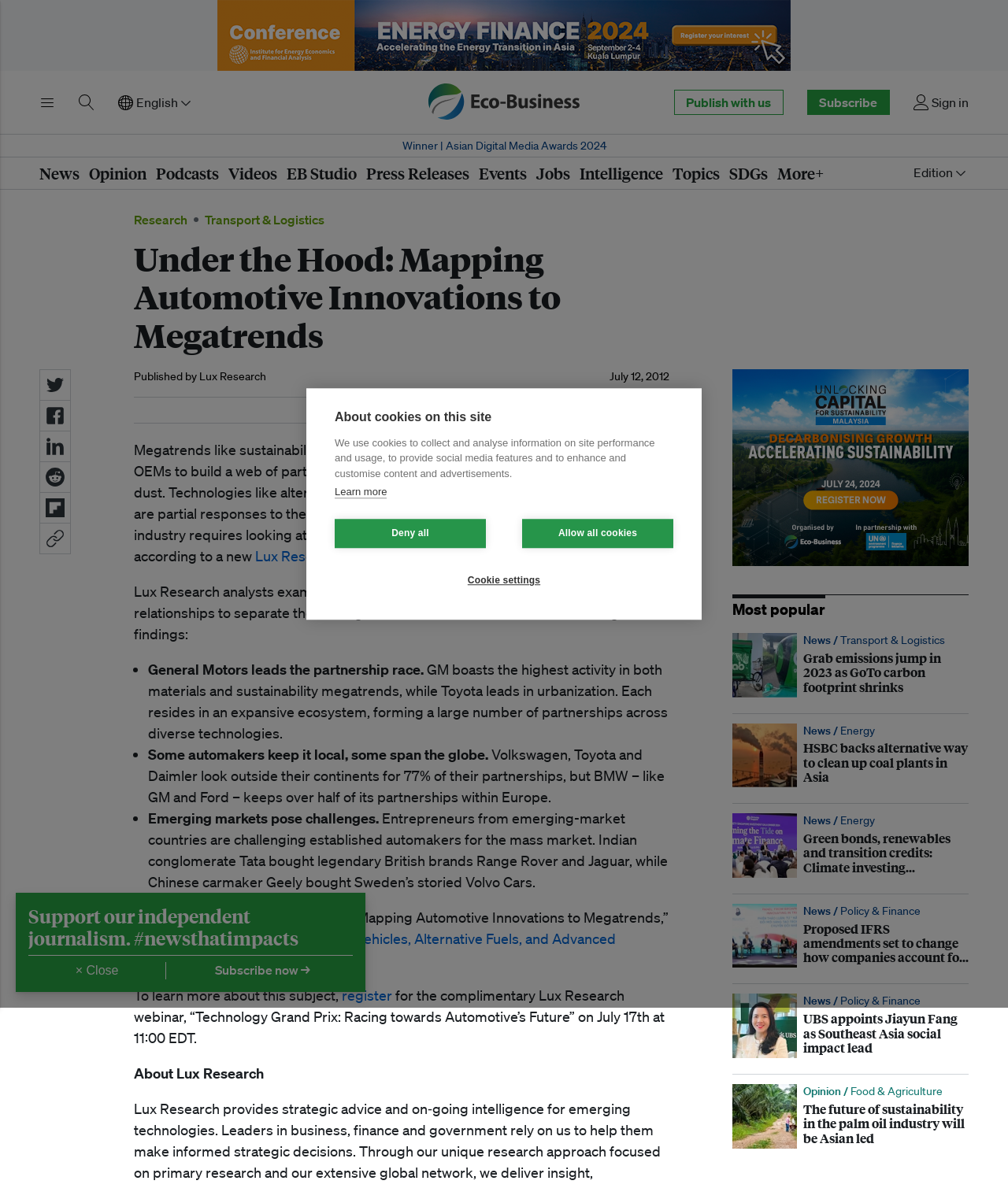Could you determine the bounding box coordinates of the clickable element to complete the instruction: "Read more about Lux Research"? Provide the coordinates as four float numbers between 0 and 1, i.e., [left, top, right, bottom].

[0.253, 0.46, 0.338, 0.475]